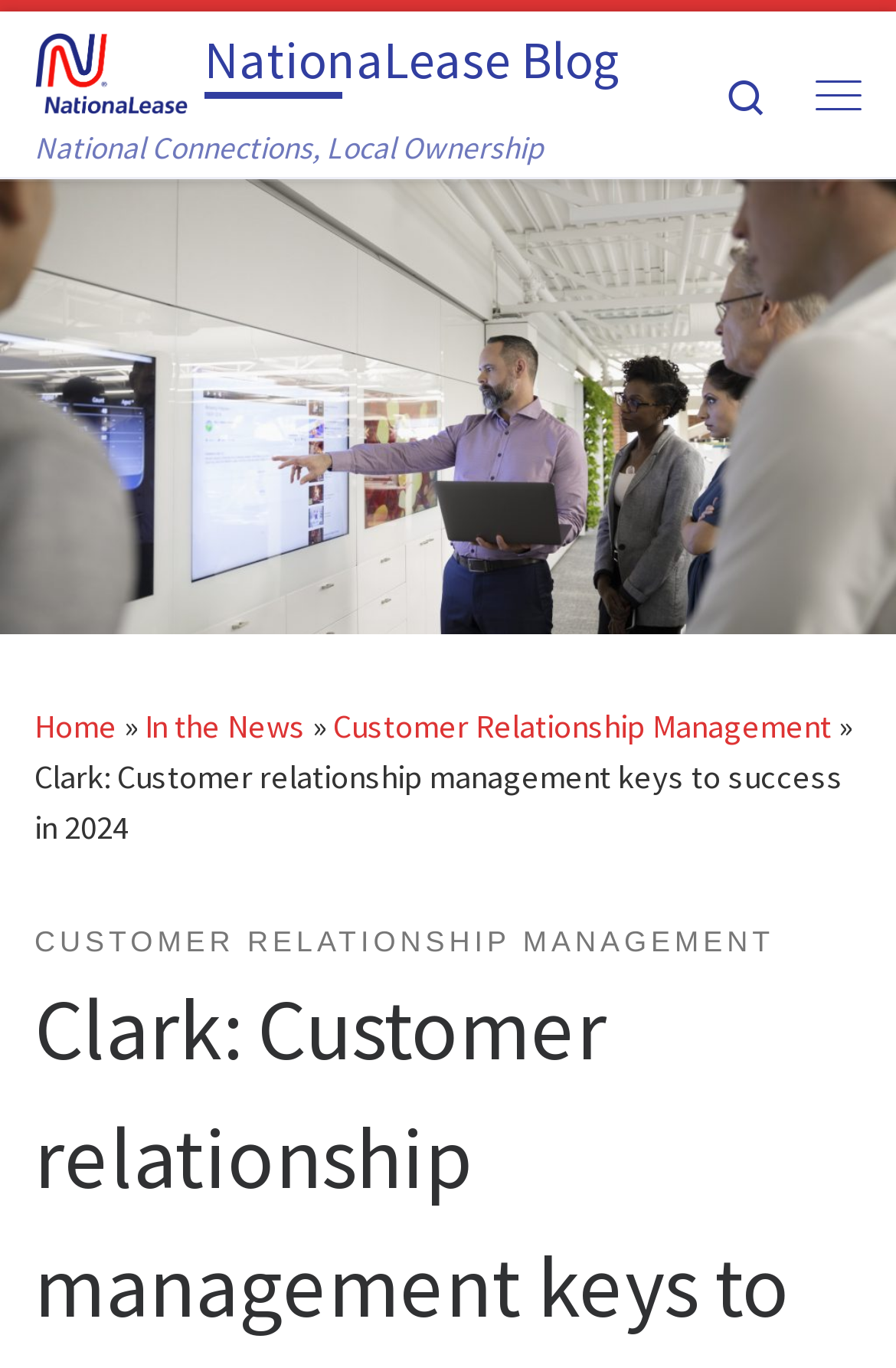How many main navigation links are there?
Using the screenshot, give a one-word or short phrase answer.

4